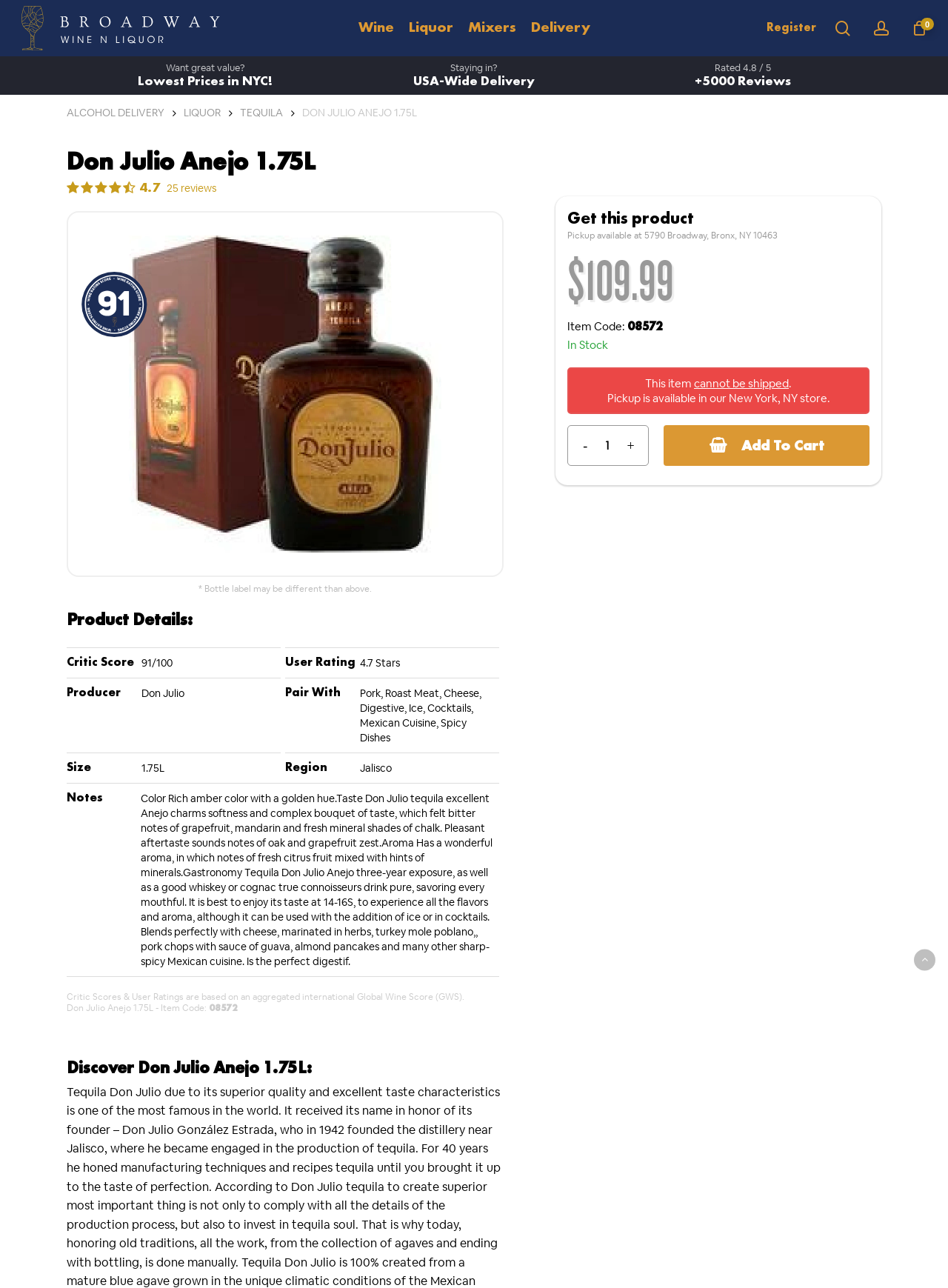What is the name of the wine?
Please provide an in-depth and detailed response to the question.

I found the answer by looking at the heading 'Don Julio Anejo 1.75L' and the StaticText 'DON JULIO ANEJO 1.75L' which indicates the name of the wine.